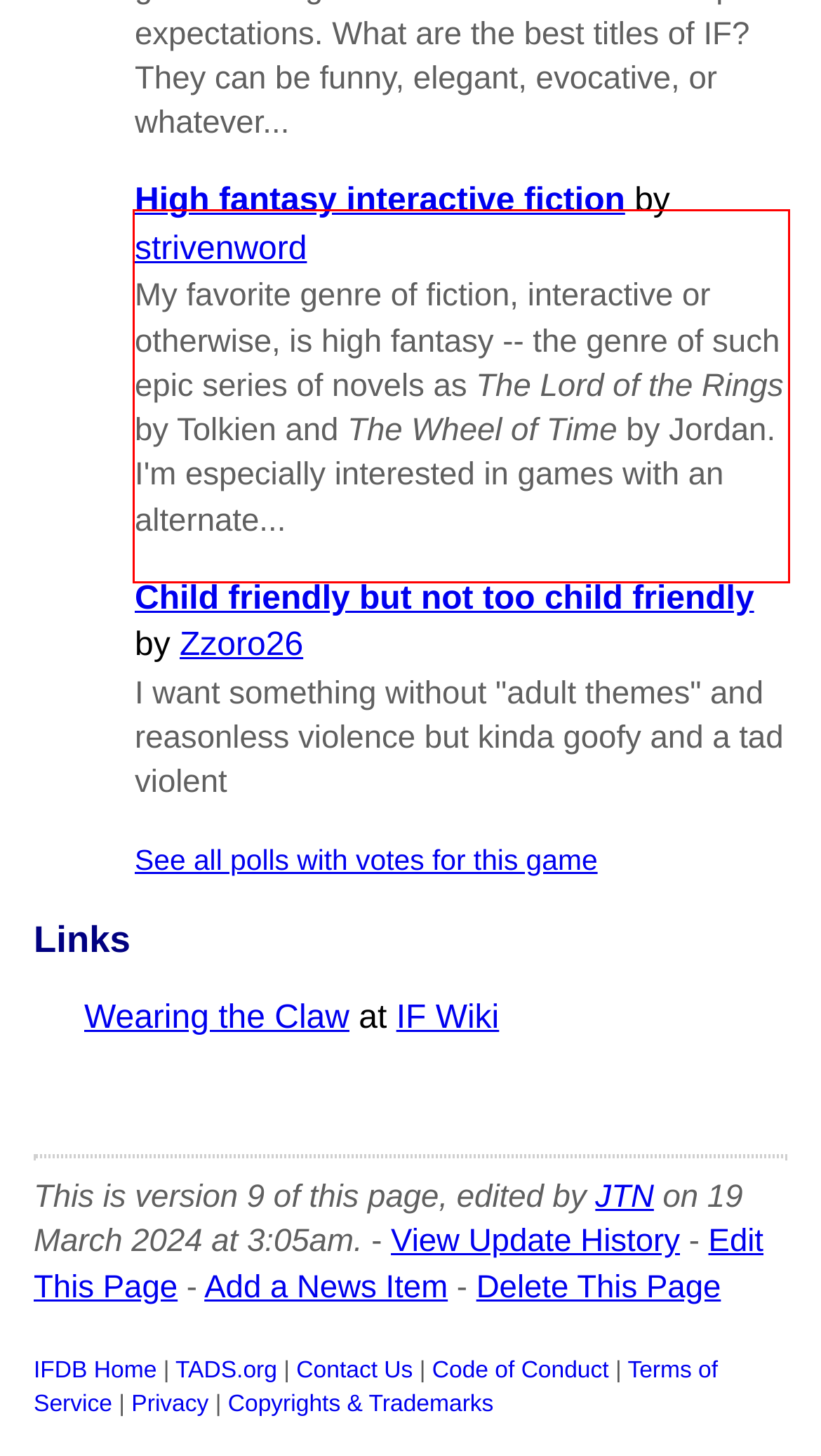Please analyze the provided webpage screenshot and perform OCR to extract the text content from the red rectangle bounding box.

High fantasy interactive fiction by strivenword My favorite genre of fiction, interactive or otherwise, is high fantasy -- the genre of such epic series of novels as The Lord of the Rings by Tolkien and The Wheel of Time by Jordan. I'm especially interested in games with an alternate...